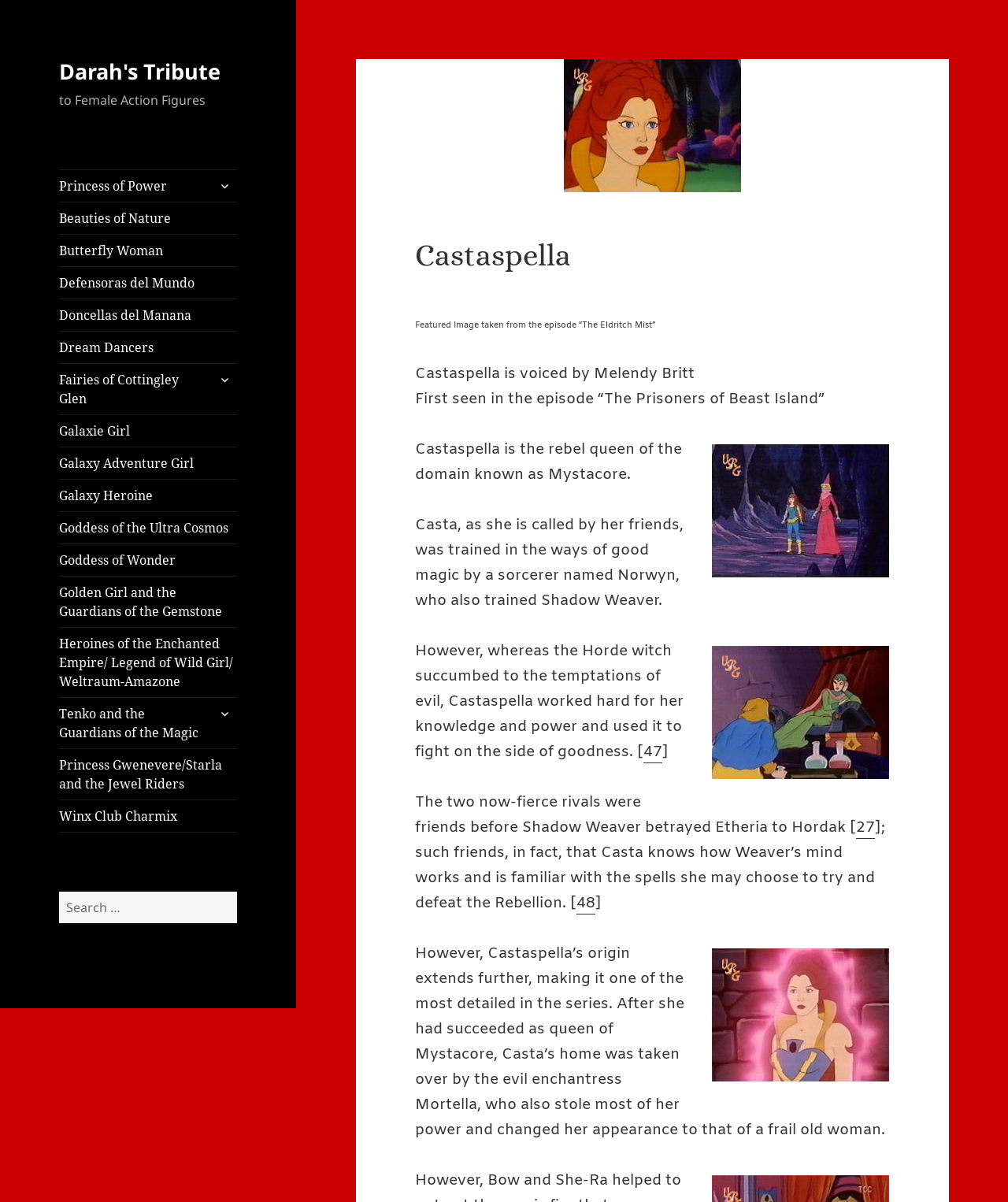Based on the element description "expand child menu", predict the bounding box coordinates of the UI element.

[0.21, 0.144, 0.235, 0.165]